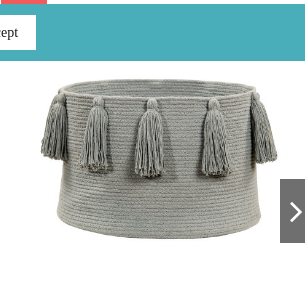What is the purpose of the storage basket?
Answer the question with a detailed explanation, including all necessary information.

The purpose of the storage basket can be inferred from the caption, which states that it is ideal for organizing toys, laundry, or other household items, indicating its functionality in keeping spaces tidy and organized.